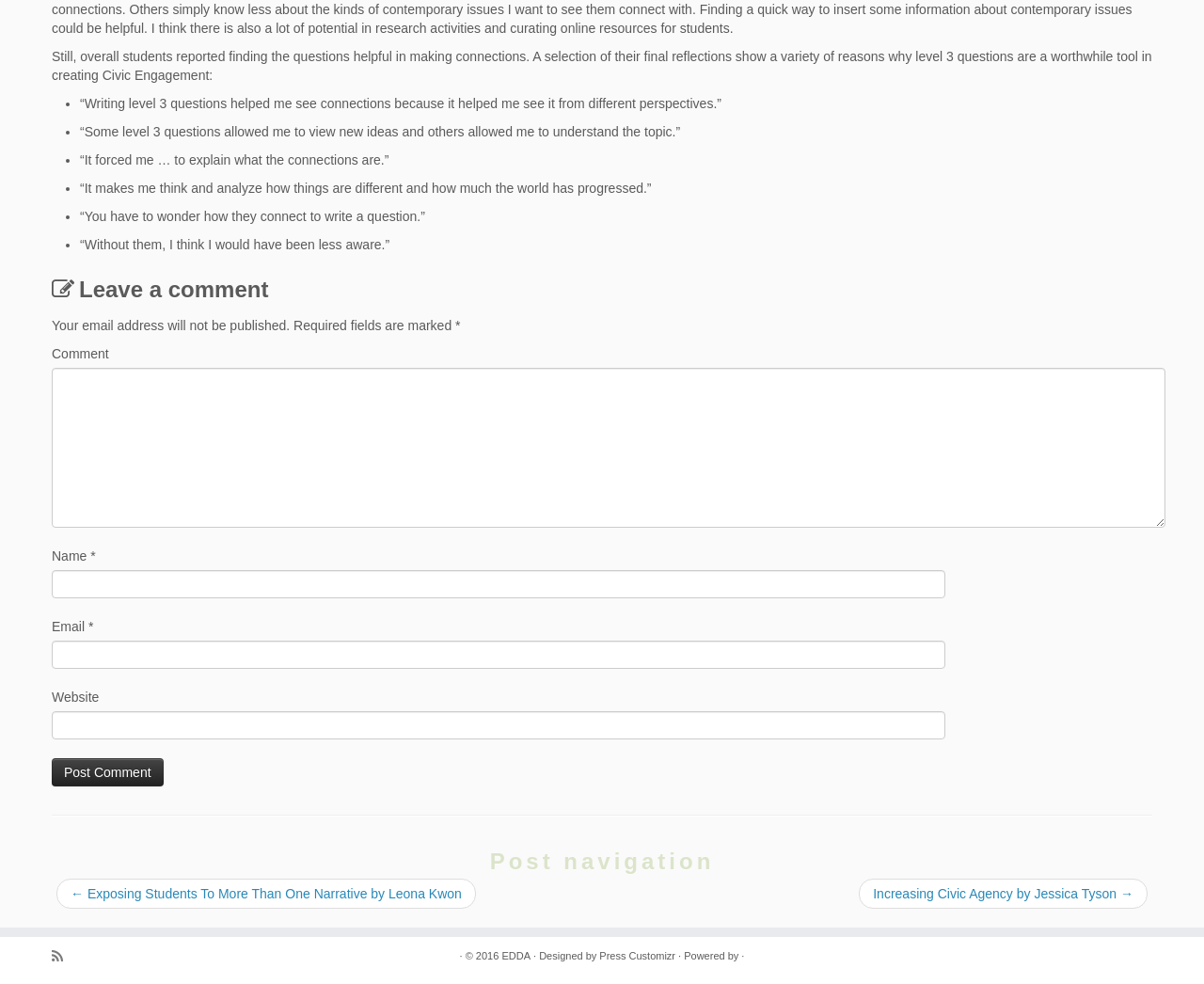Find the bounding box coordinates of the element to click in order to complete the given instruction: "Leave a comment."

[0.043, 0.277, 0.957, 0.311]